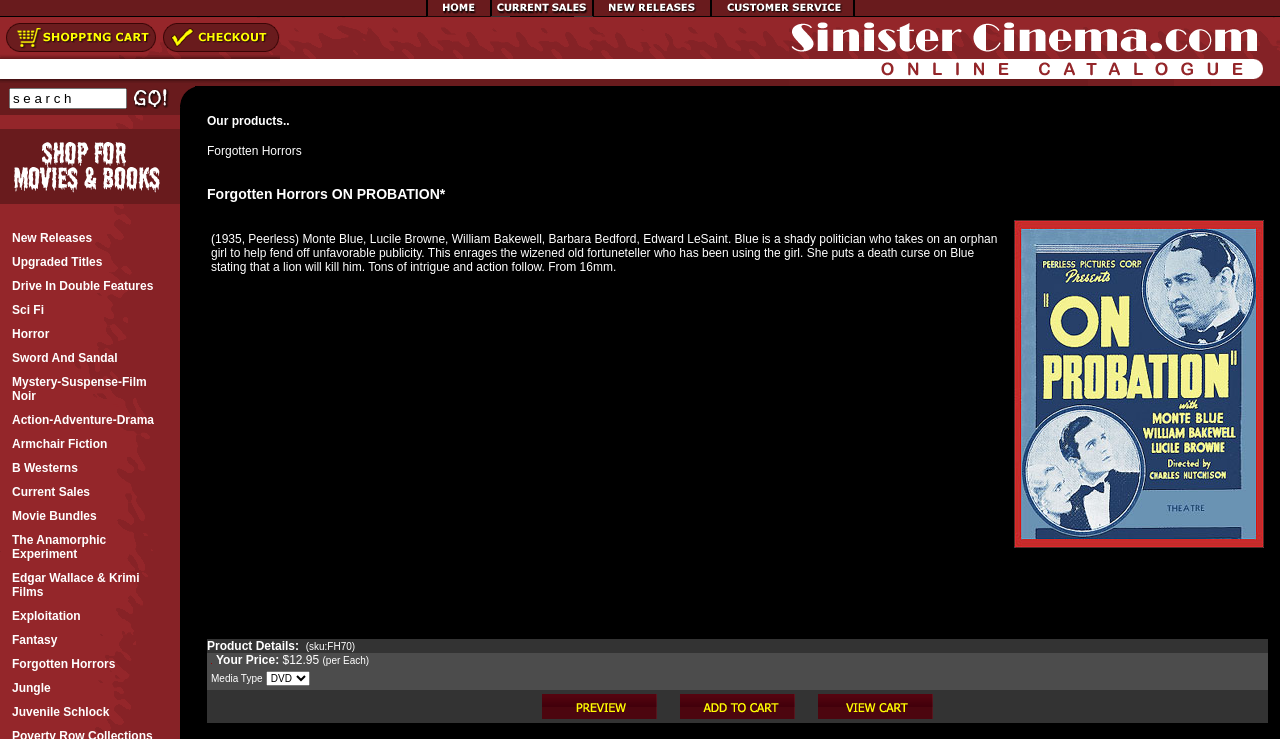Ascertain the bounding box coordinates for the UI element detailed here: "alt="Buy this product Now" name="add"". The coordinates should be provided as [left, top, right, bottom] with each value being a float between 0 and 1.

[0.531, 0.939, 0.621, 0.973]